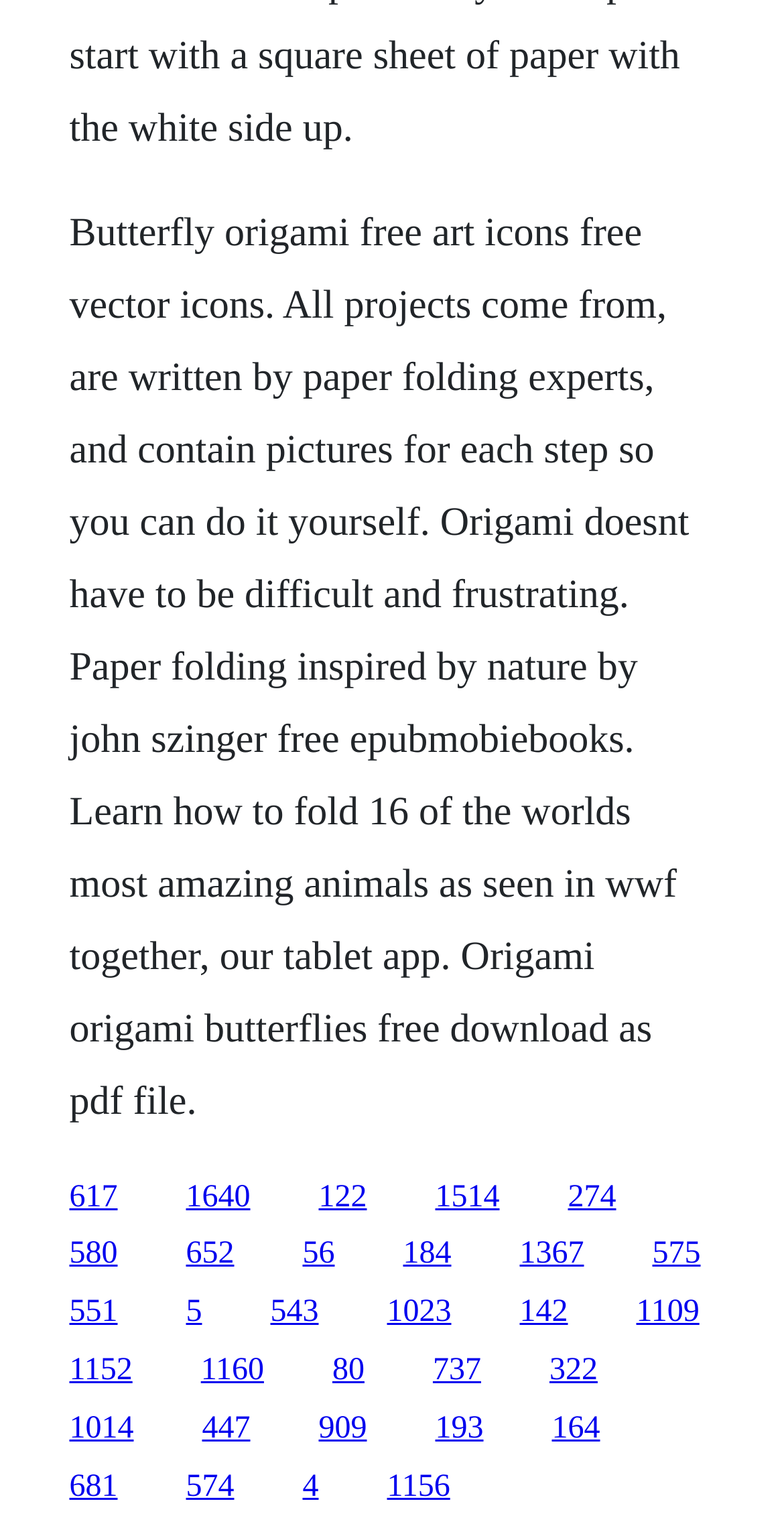Given the description of a UI element: "447", identify the bounding box coordinates of the matching element in the webpage screenshot.

[0.258, 0.921, 0.319, 0.943]